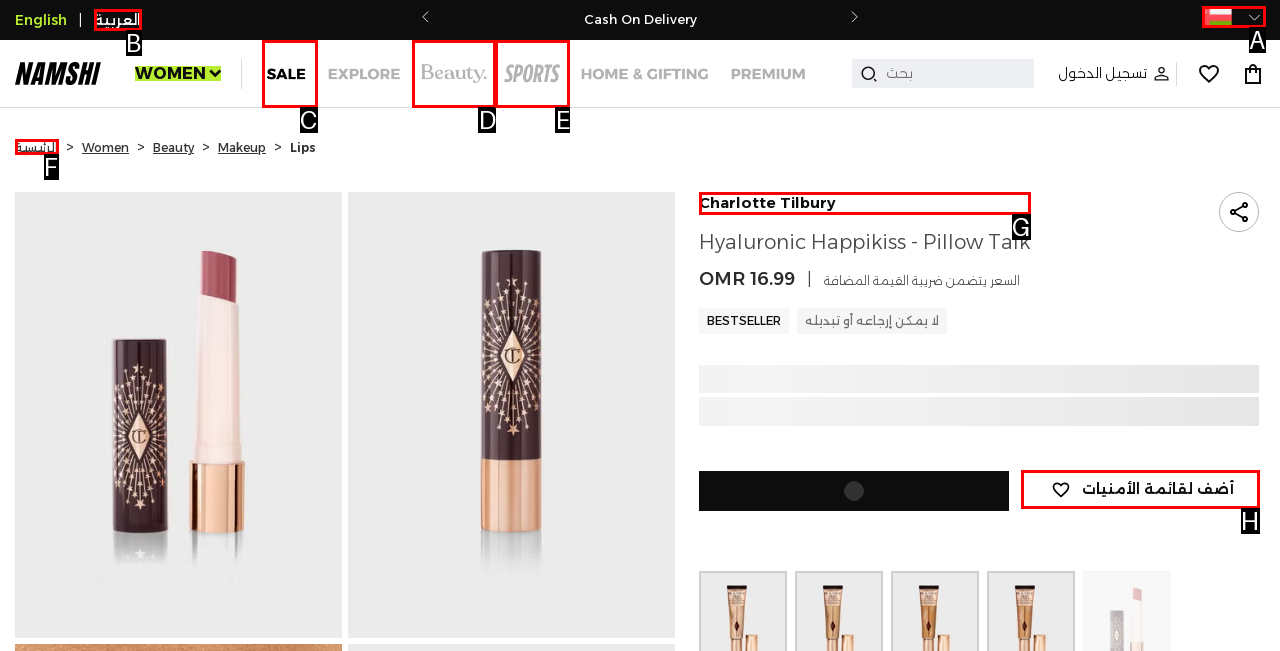From the provided choices, determine which option matches the description: alt="Beauty". Respond with the letter of the correct choice directly.

D